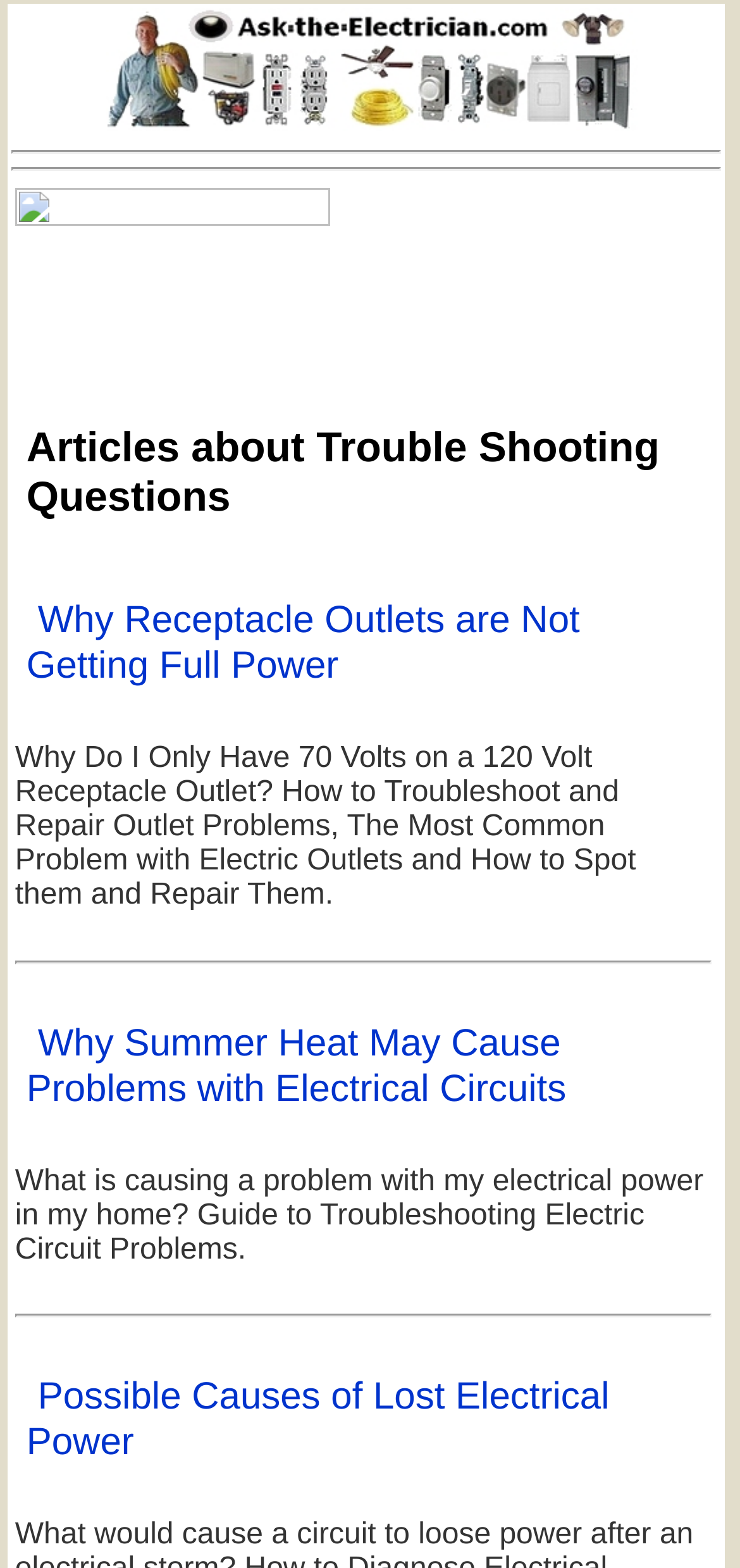What is the topic of the first article?
Please answer the question with a single word or phrase, referencing the image.

Summer Heat